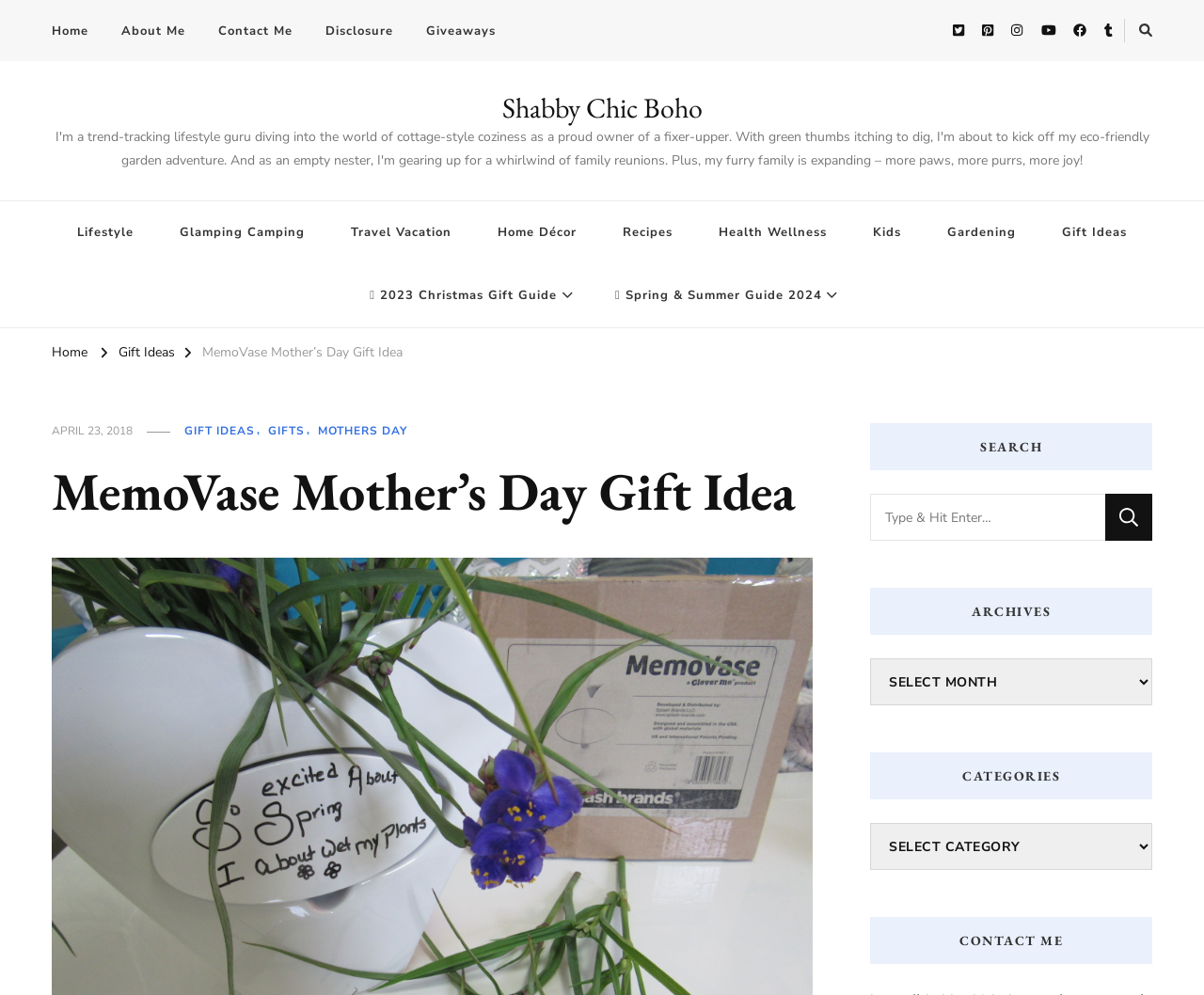Determine the bounding box coordinates for the element that should be clicked to follow this instruction: "Click on the 'Home' link". The coordinates should be given as four float numbers between 0 and 1, in the format [left, top, right, bottom].

[0.043, 0.016, 0.085, 0.046]